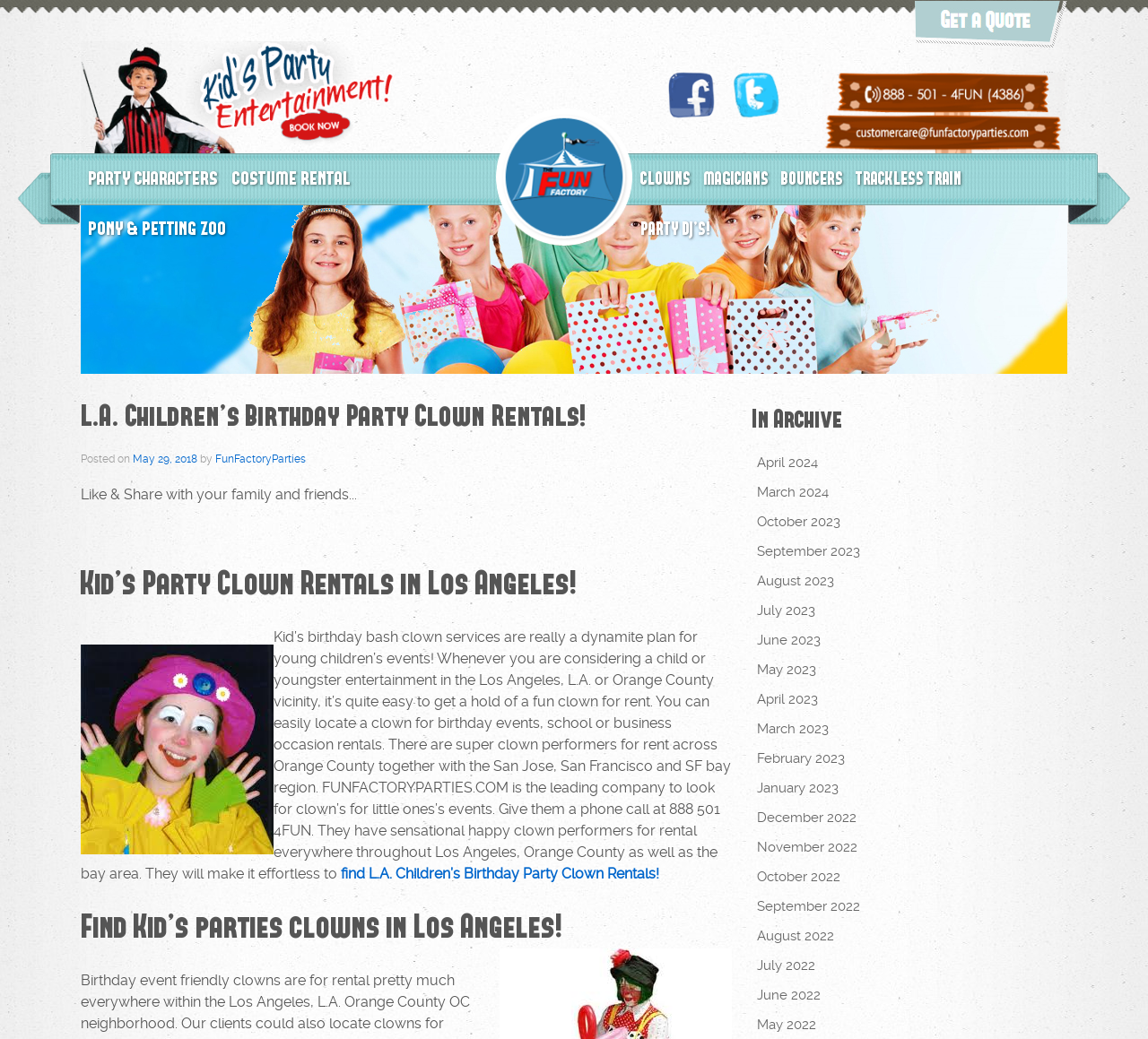What type of entertainment services does Fun Factory Parties offer?
Please provide a comprehensive and detailed answer to the question.

The webpage lists various links such as 'CLOWNS', 'MAGICIANS', 'BOUNCERS', 'TRACKLESS TRAIN', and 'PARTY DJ’S!' which suggest that Fun Factory Parties offers a range of entertainment services for kids' parties and events.